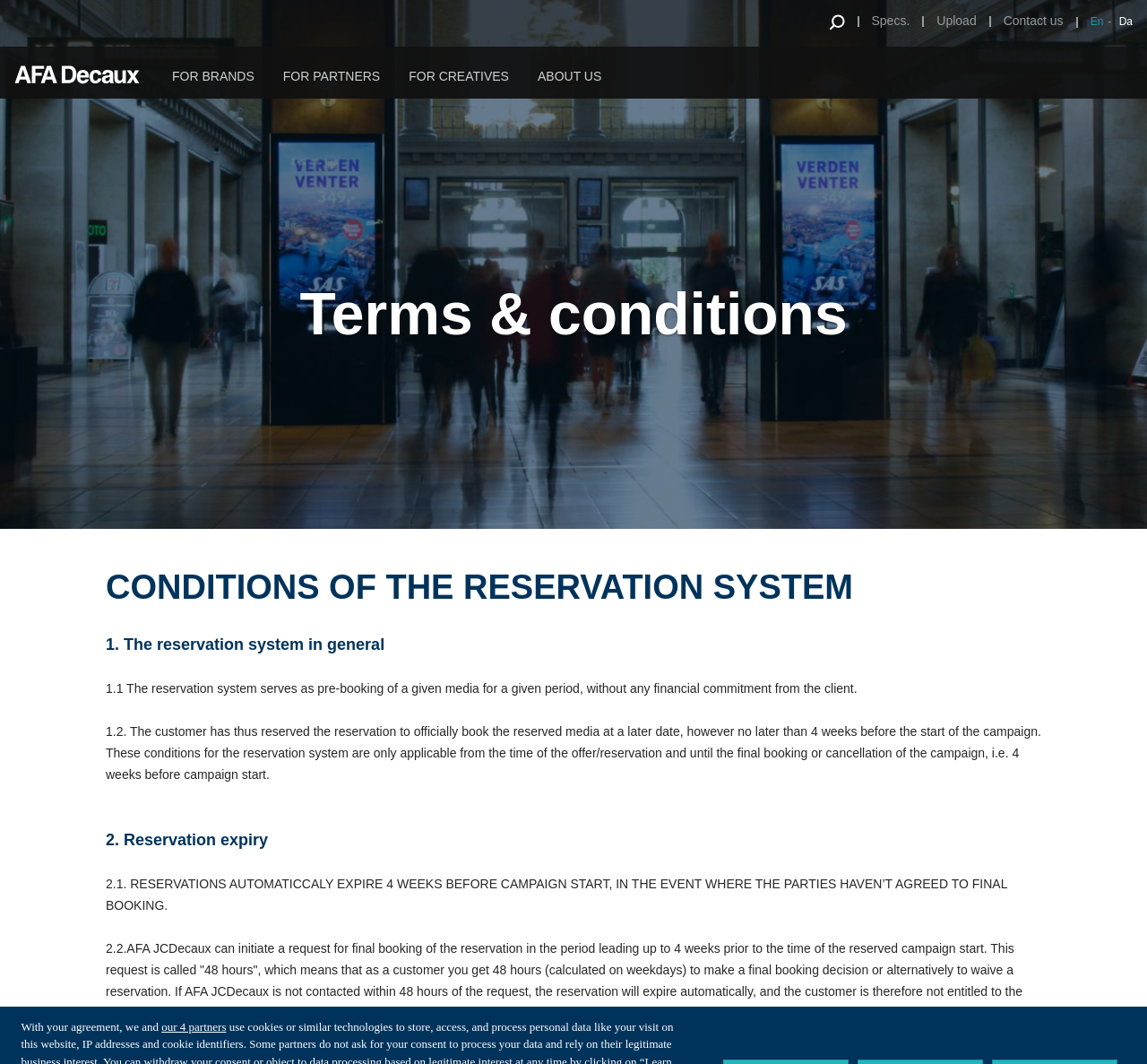What is the purpose of the reservation system?
Please give a detailed answer to the question using the information shown in the image.

According to the webpage content, the reservation system serves as pre-booking of a given media for a given period, without any financial commitment from the client, as stated in section 1.1 of the conditions of the reservation system.